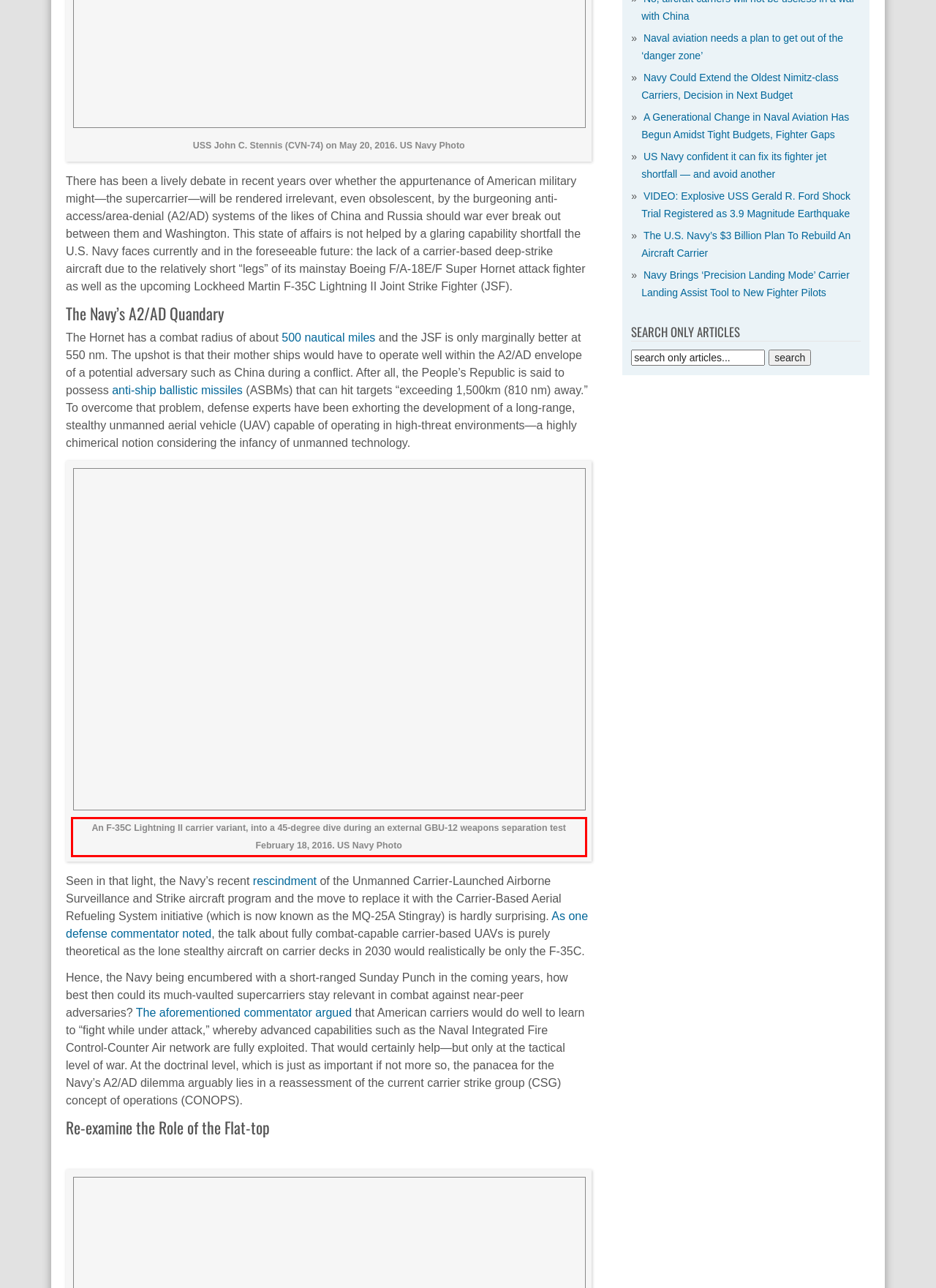You have a screenshot of a webpage with a UI element highlighted by a red bounding box. Use OCR to obtain the text within this highlighted area.

An F-35C Lightning II carrier variant, into a 45-degree dive during an external GBU-12 weapons separation test February 18, 2016. US Navy Photo